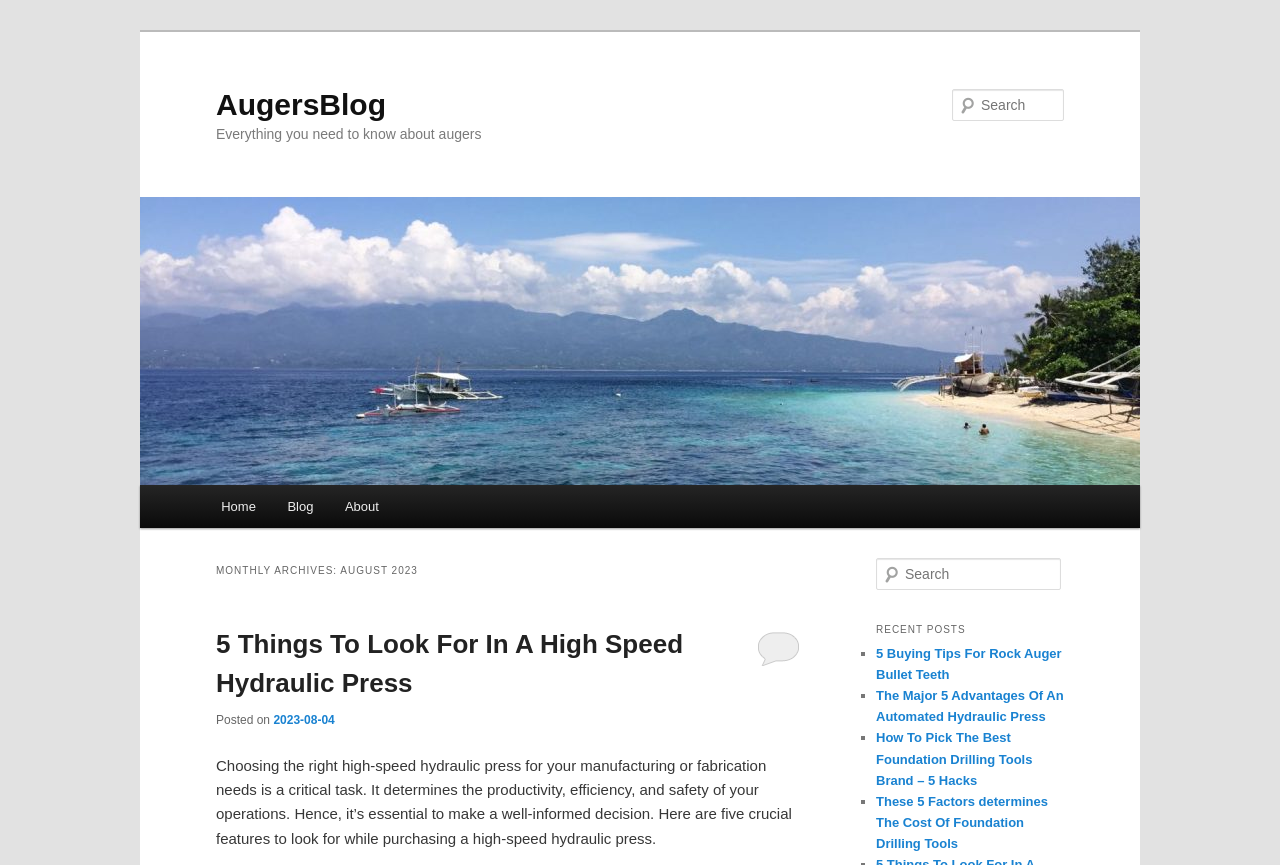What is the name of the blog?
Look at the image and answer the question with a single word or phrase.

AugersBlog